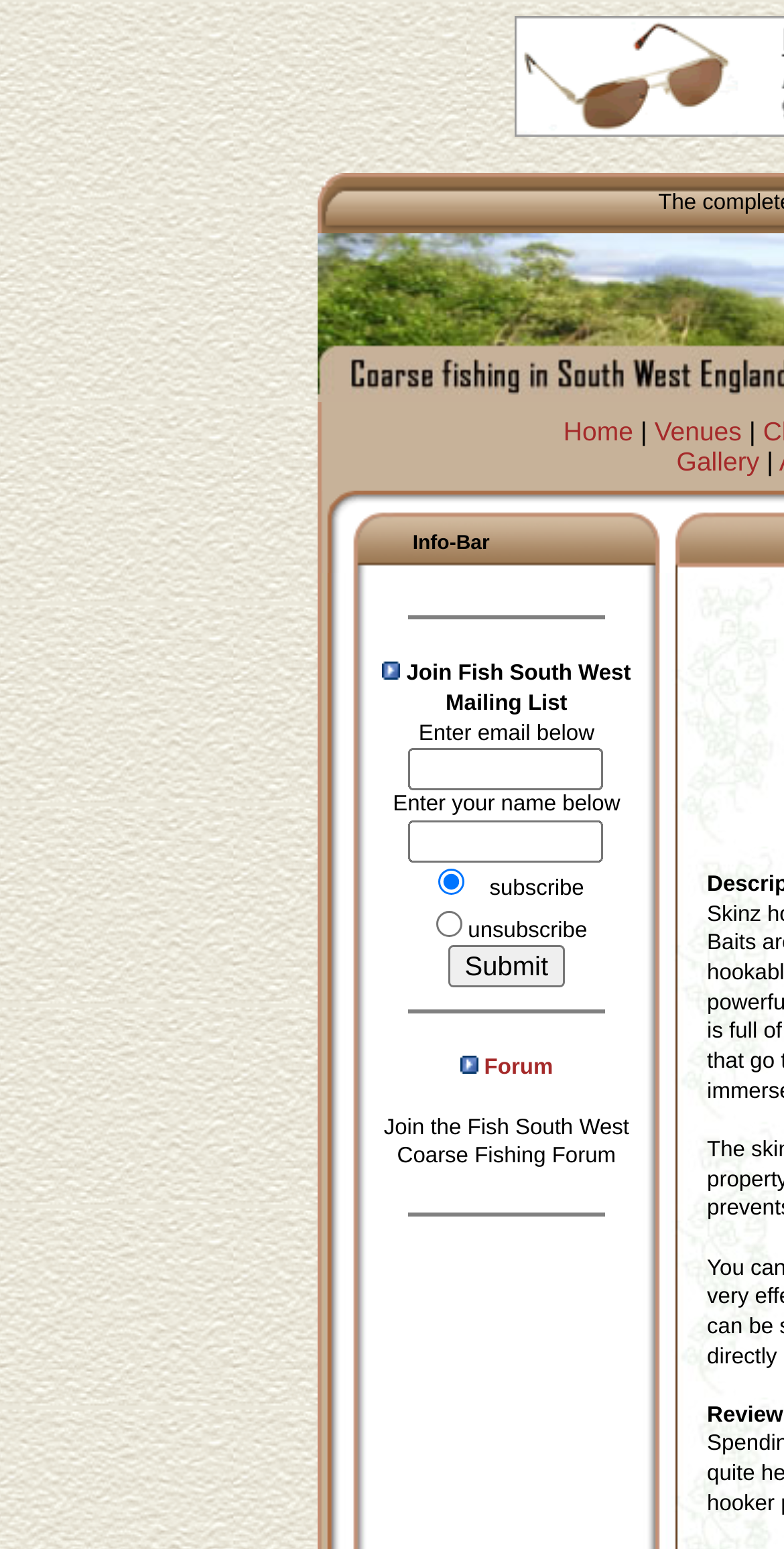Find the bounding box coordinates of the element I should click to carry out the following instruction: "Learn about Hasbro Star Wars lines".

None